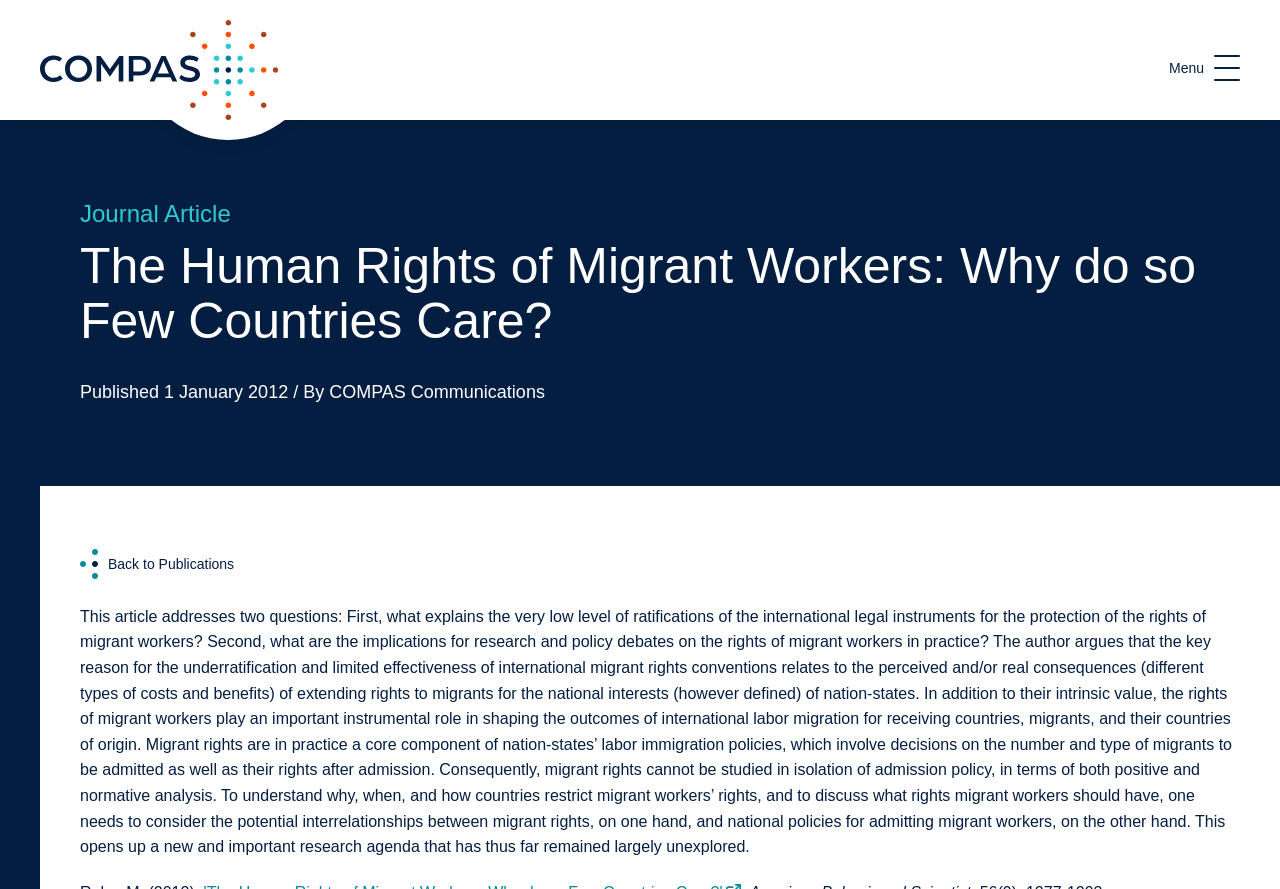Extract the bounding box of the UI element described as: "Menu".

[0.913, 0.062, 0.969, 0.091]